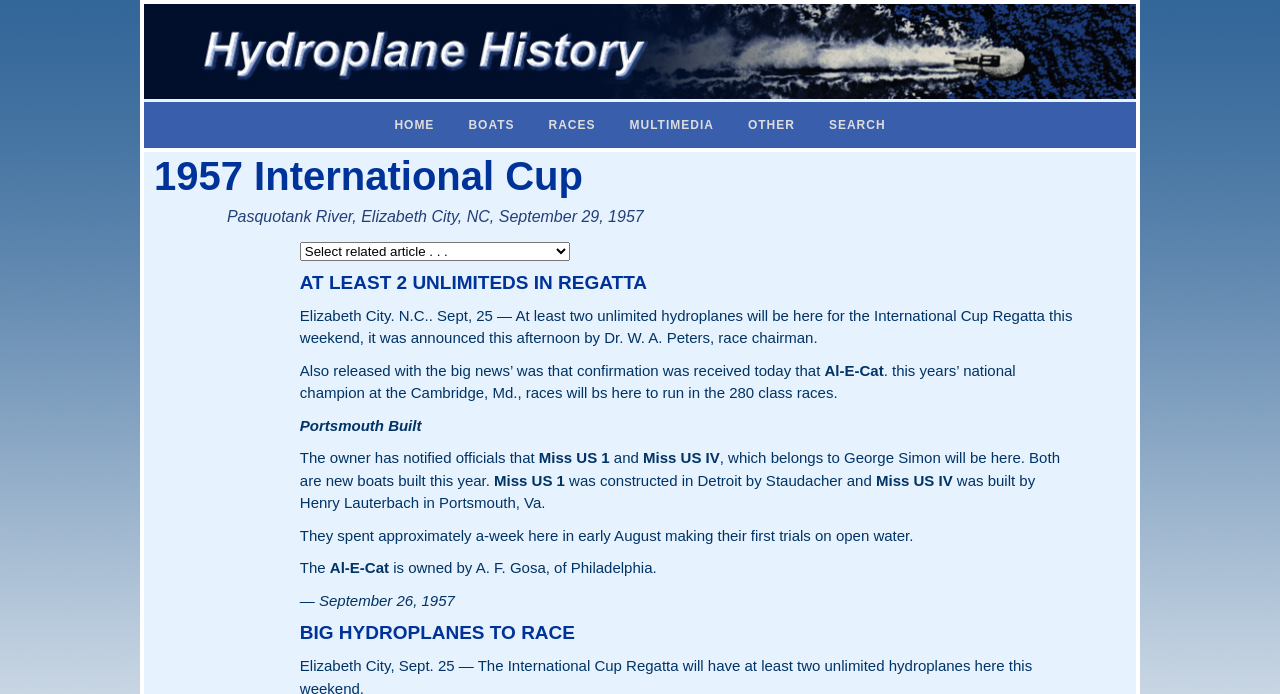Reply to the question with a single word or phrase:
What is the name of the national champion that will be participating in the regatta?

Al-E-Cat